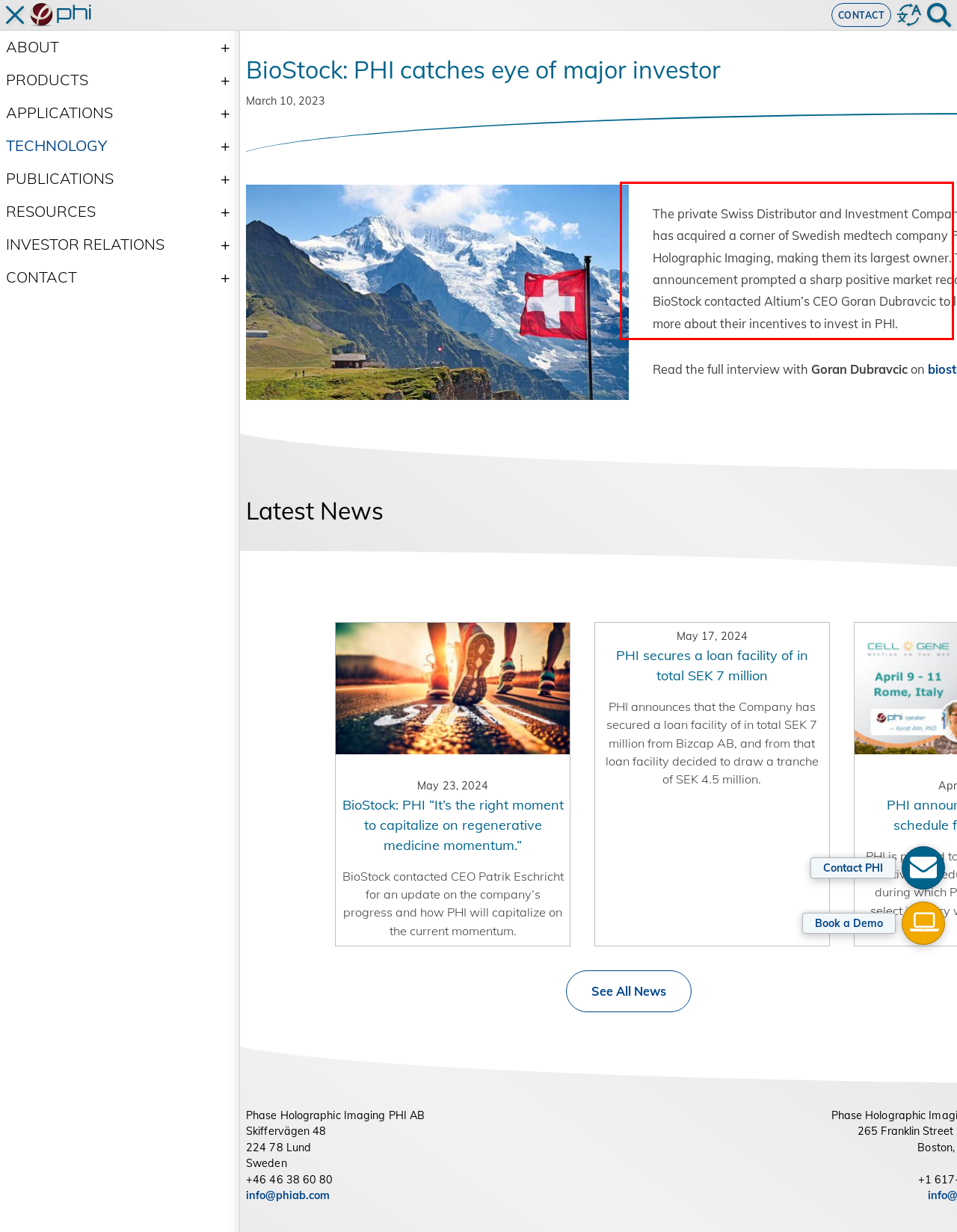Please identify the text within the red rectangular bounding box in the provided webpage screenshot.

The private Swiss Distributor and Investment Company Altium has acquired a corner of Swedish medtech company Phase Holographic Imaging, making them its largest owner. The announcement prompted a sharp positive market reaction. BioStock contacted Altium’s CEO Goran Dubravcic to learn more about their incentives to invest in PHI.